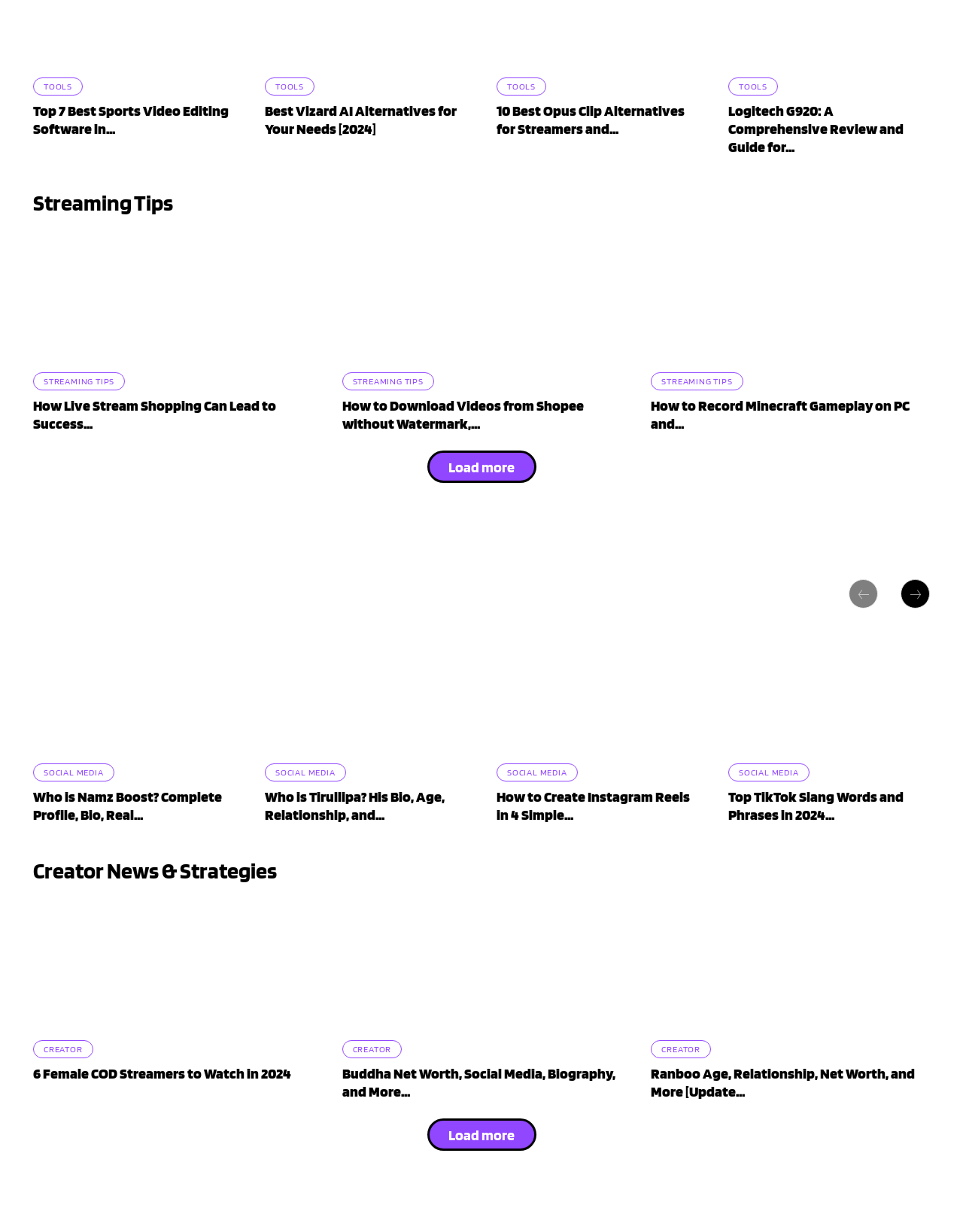Using the description "DIY Clothing Idea", predict the bounding box of the relevant HTML element.

None